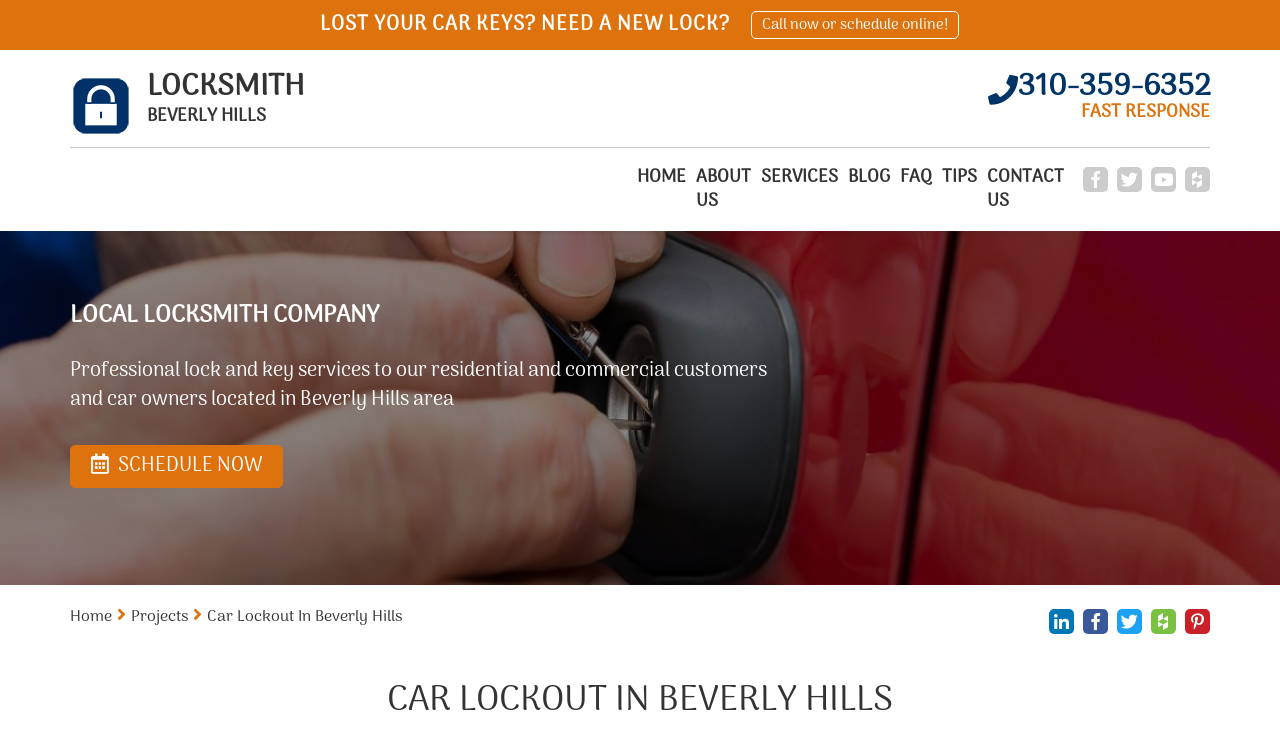Identify the bounding box coordinates of the part that should be clicked to carry out this instruction: "Visit the Facebook page".

[0.846, 0.229, 0.866, 0.263]